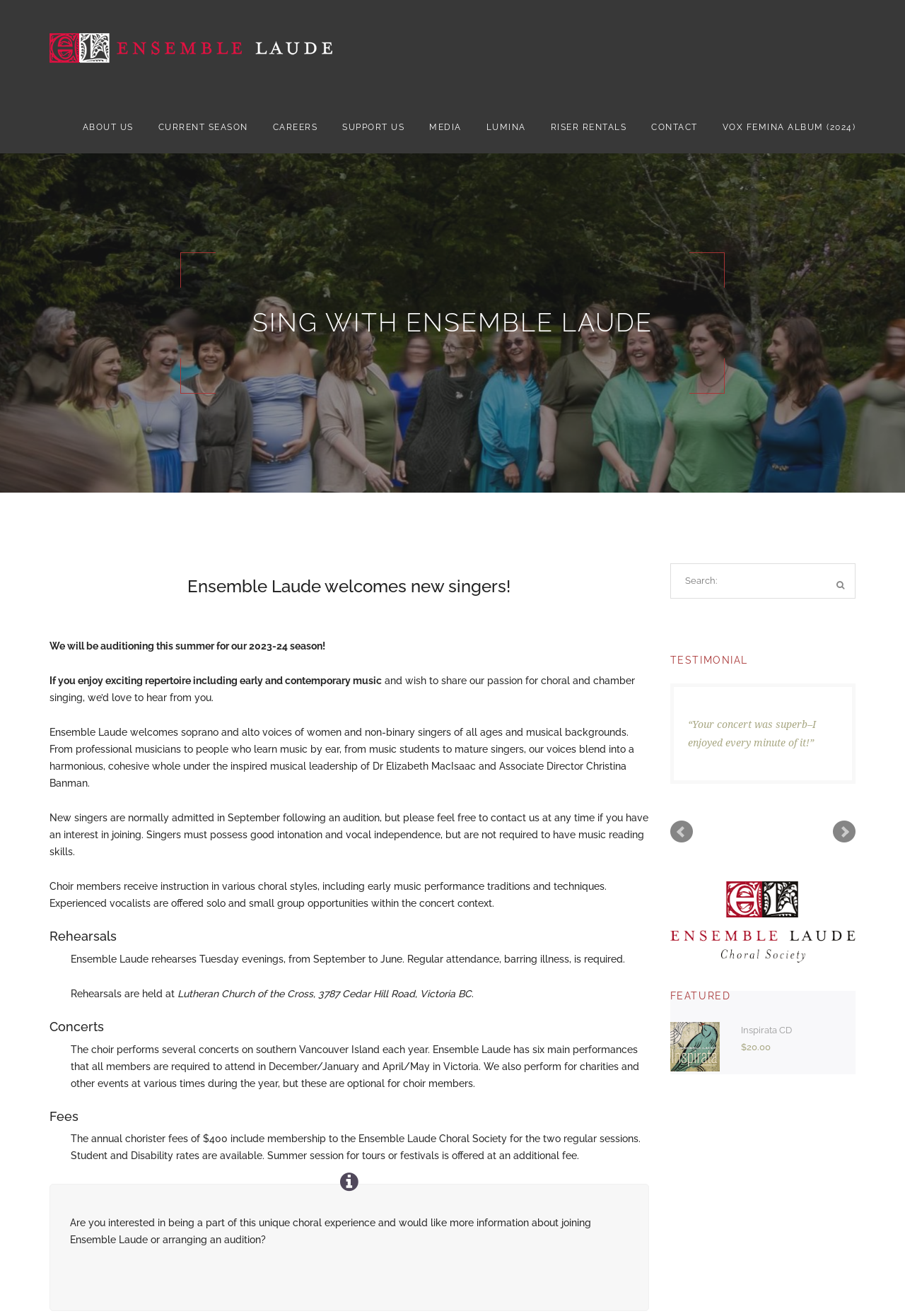Please provide a comprehensive answer to the question below using the information from the image: What is the annual chorister fee?

According to the webpage, the annual chorister fee is $400, which includes membership to the Ensemble Laude Choral Society for the two regular sessions, as stated in the section under the heading 'Fees'.